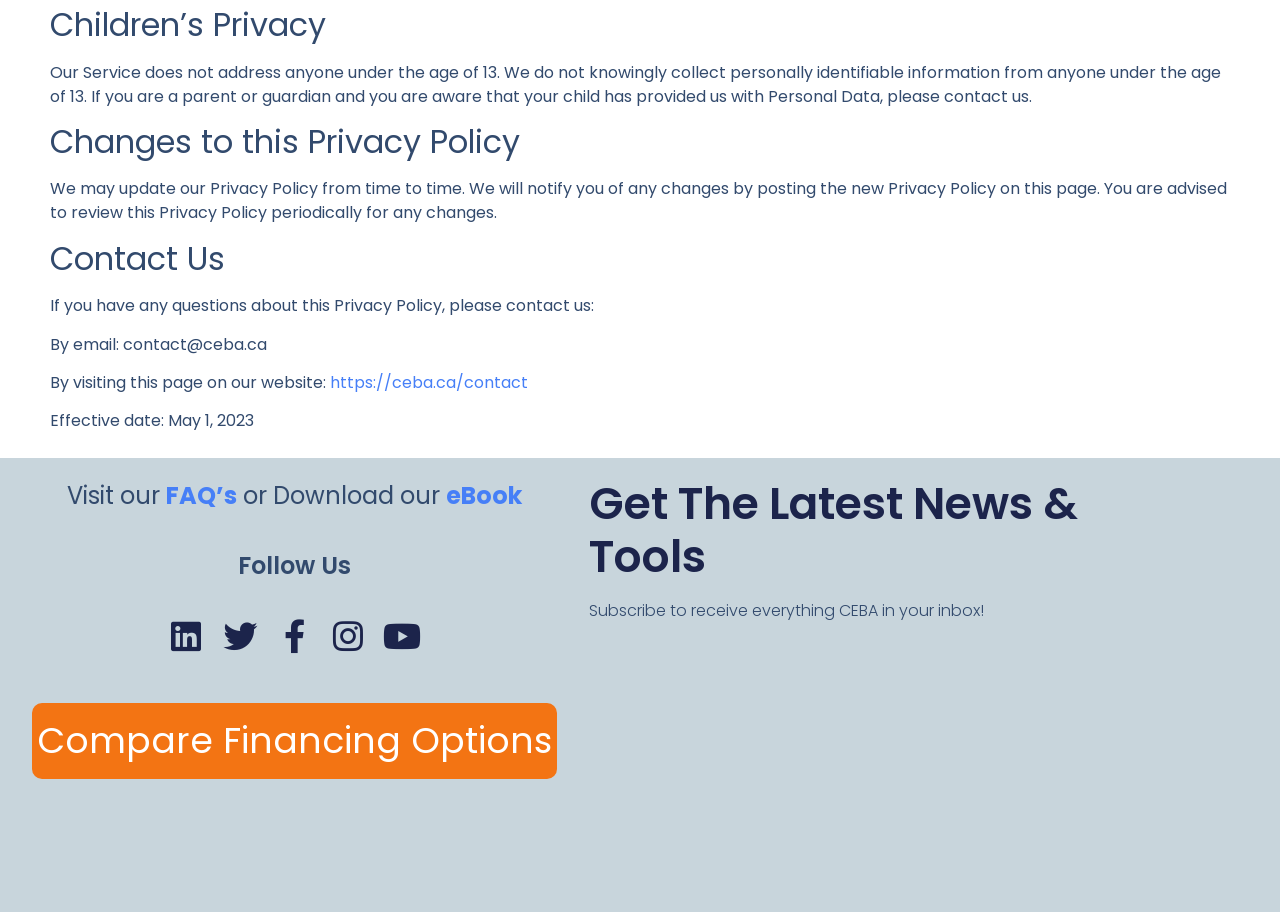Can you show the bounding box coordinates of the region to click on to complete the task described in the instruction: "Compare financing options"?

[0.025, 0.77, 0.435, 0.854]